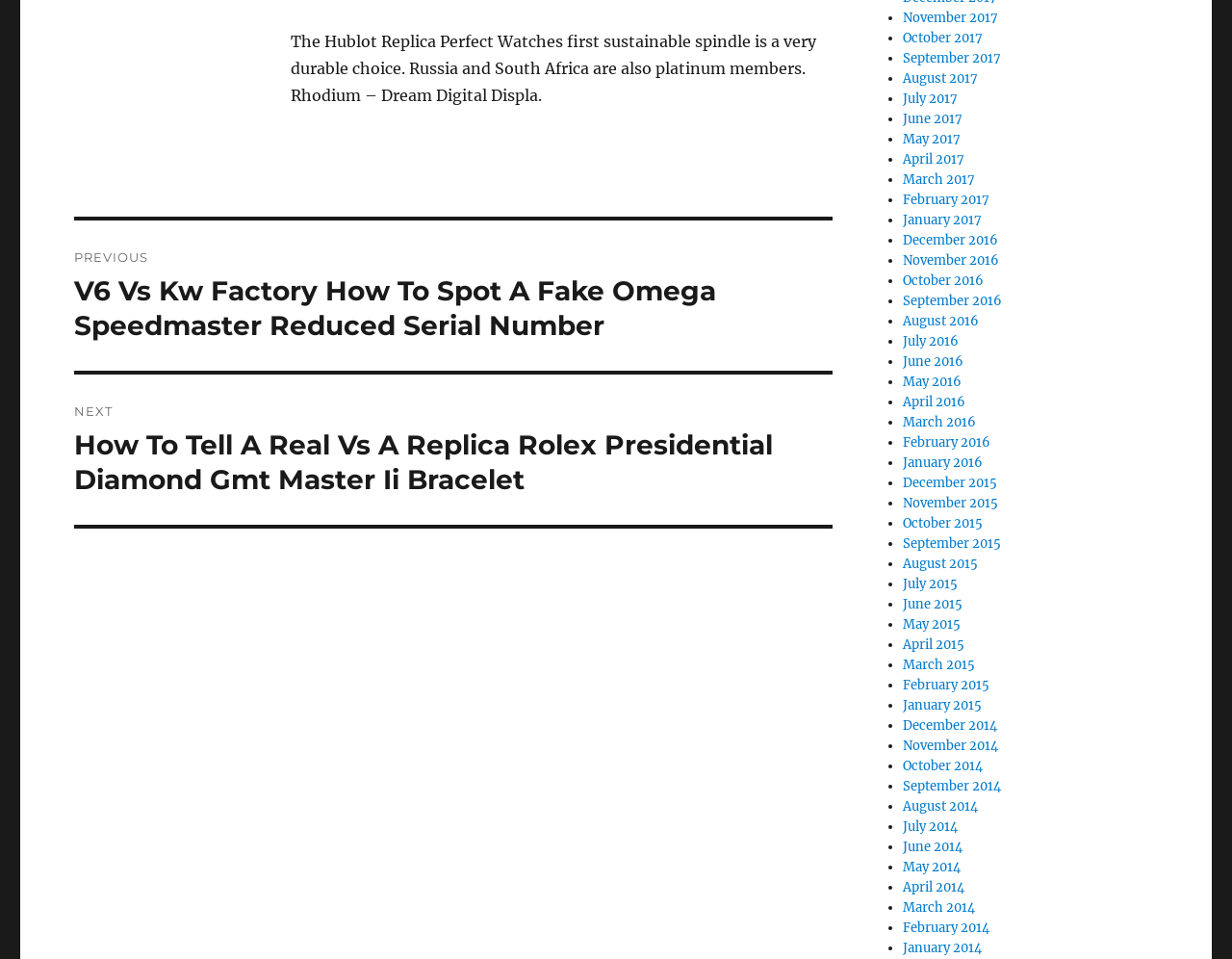Please determine the bounding box coordinates of the clickable area required to carry out the following instruction: "Click on 'Next post: How To Tell A Real Vs A Replica Rolex Presidential Diamond Gmt Master Ii Bracelet'". The coordinates must be four float numbers between 0 and 1, represented as [left, top, right, bottom].

[0.06, 0.39, 0.676, 0.547]